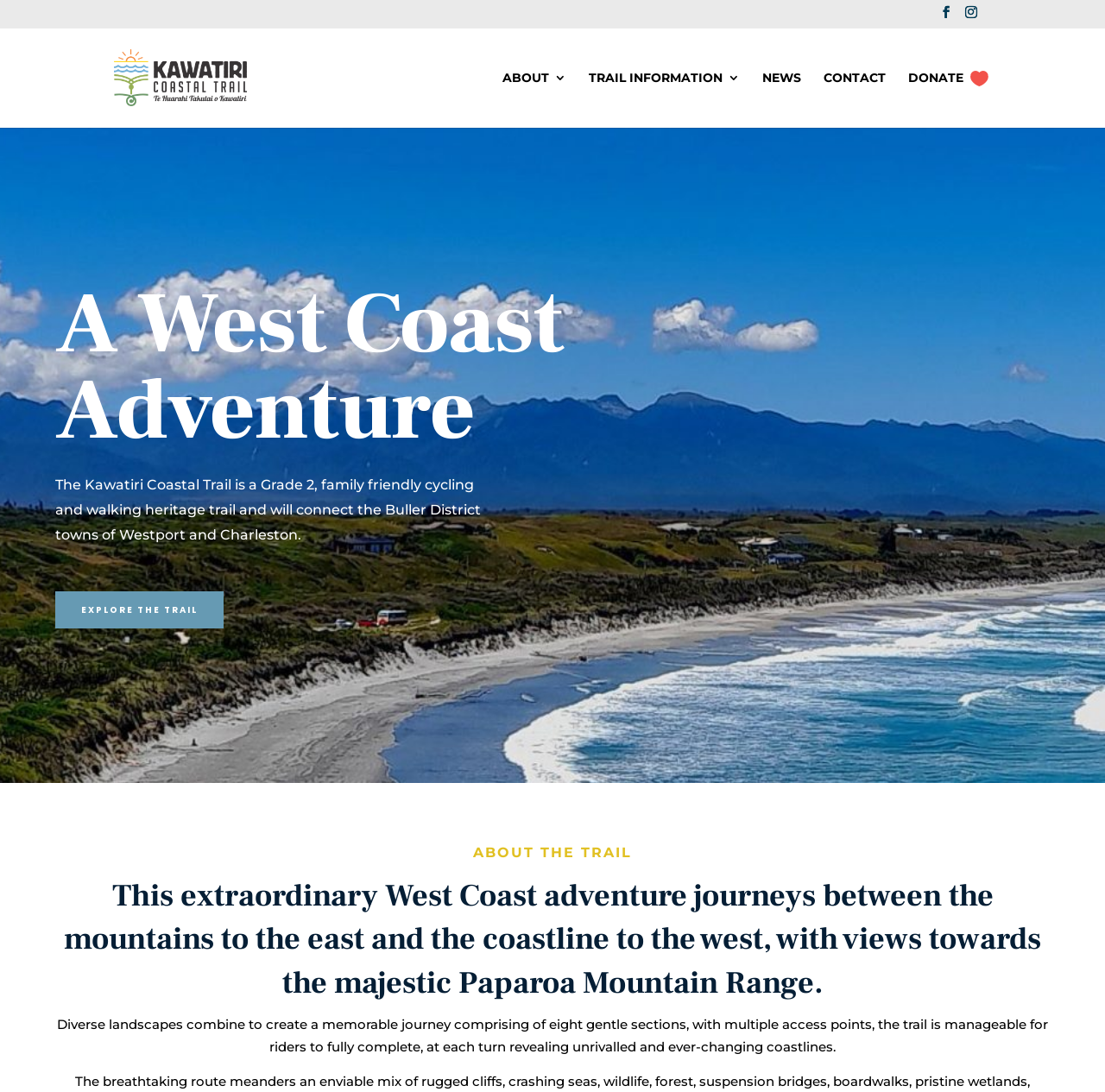Find and extract the text of the primary heading on the webpage.

A West Coast
Adventure